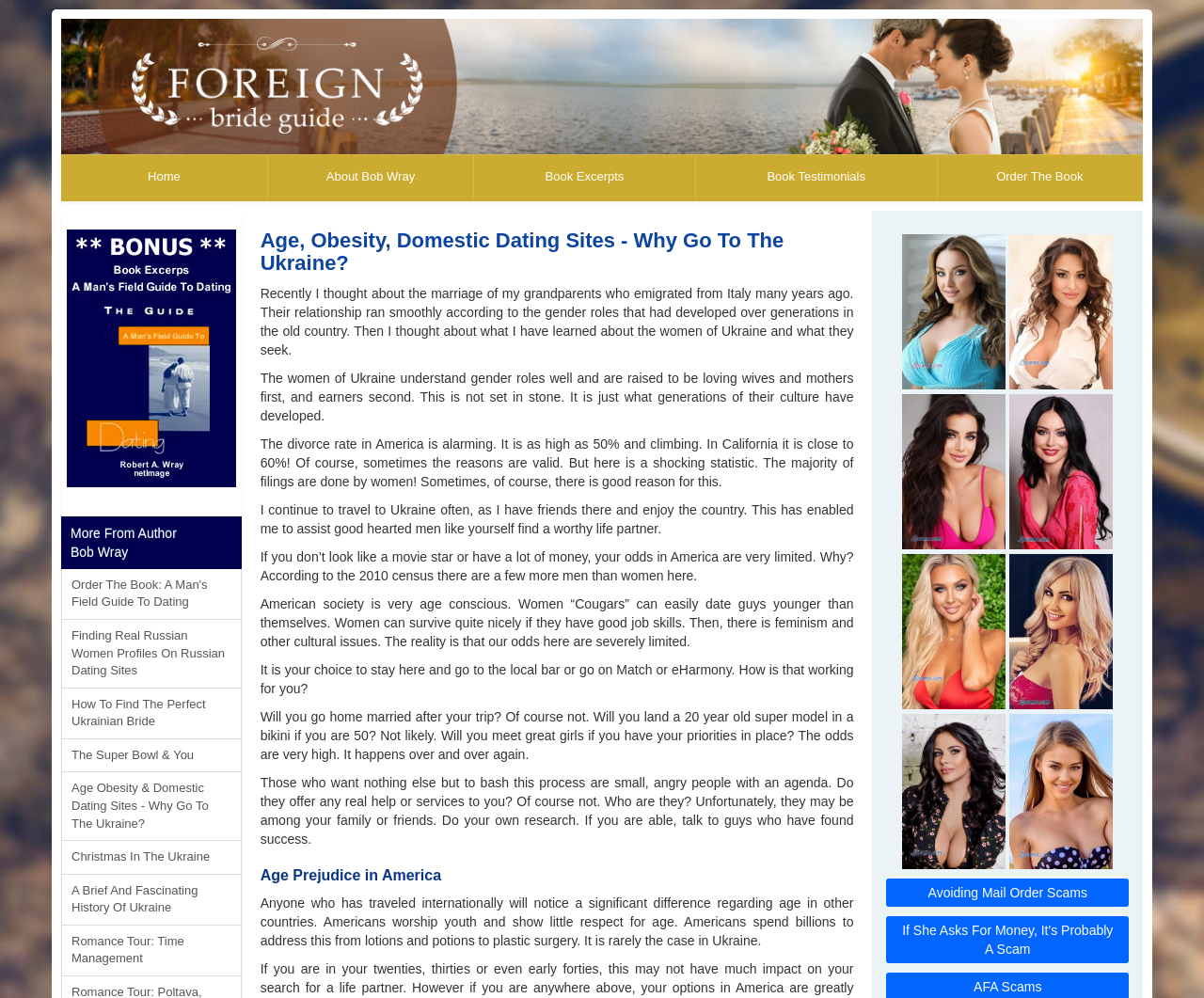Locate the bounding box coordinates of the element you need to click to accomplish the task described by this instruction: "Click the 'Avoiding Mail Order Scams' button".

[0.736, 0.88, 0.937, 0.908]